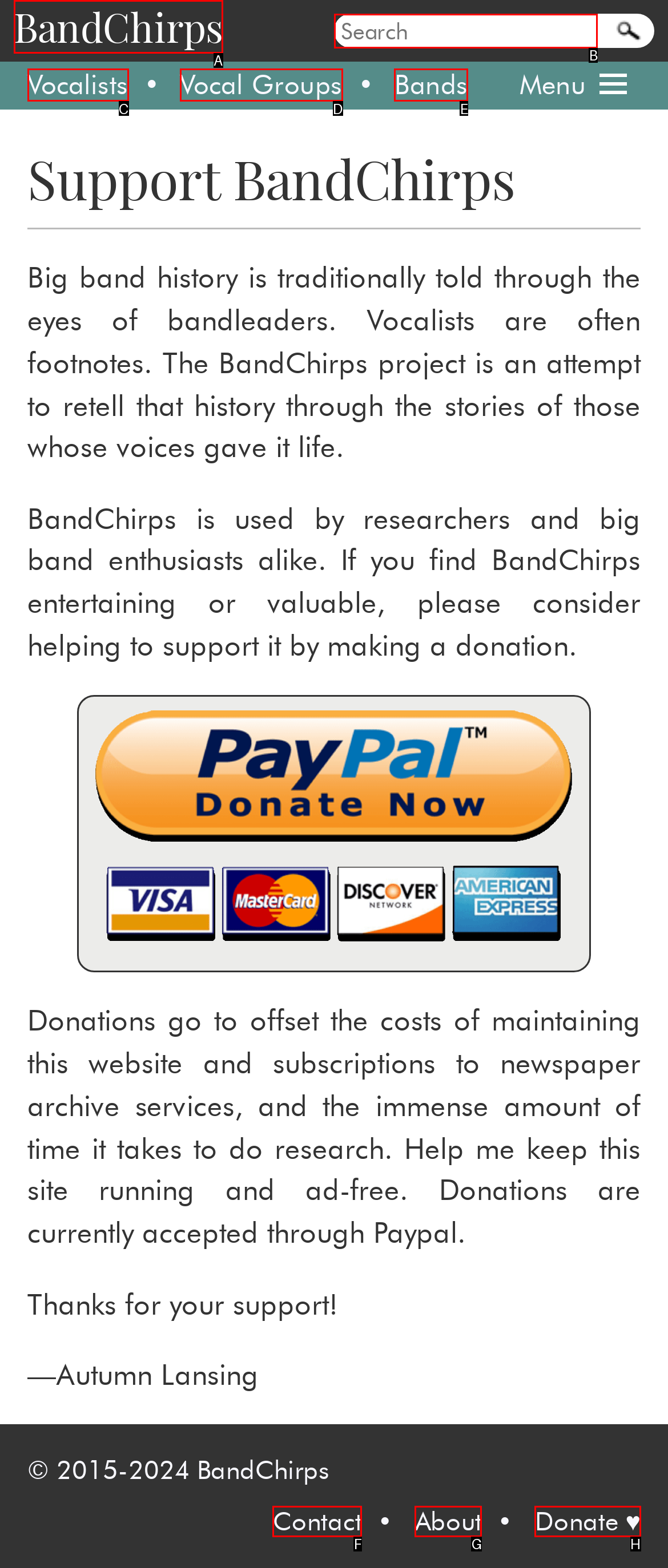Identify which HTML element aligns with the description: Bands
Answer using the letter of the correct choice from the options available.

E